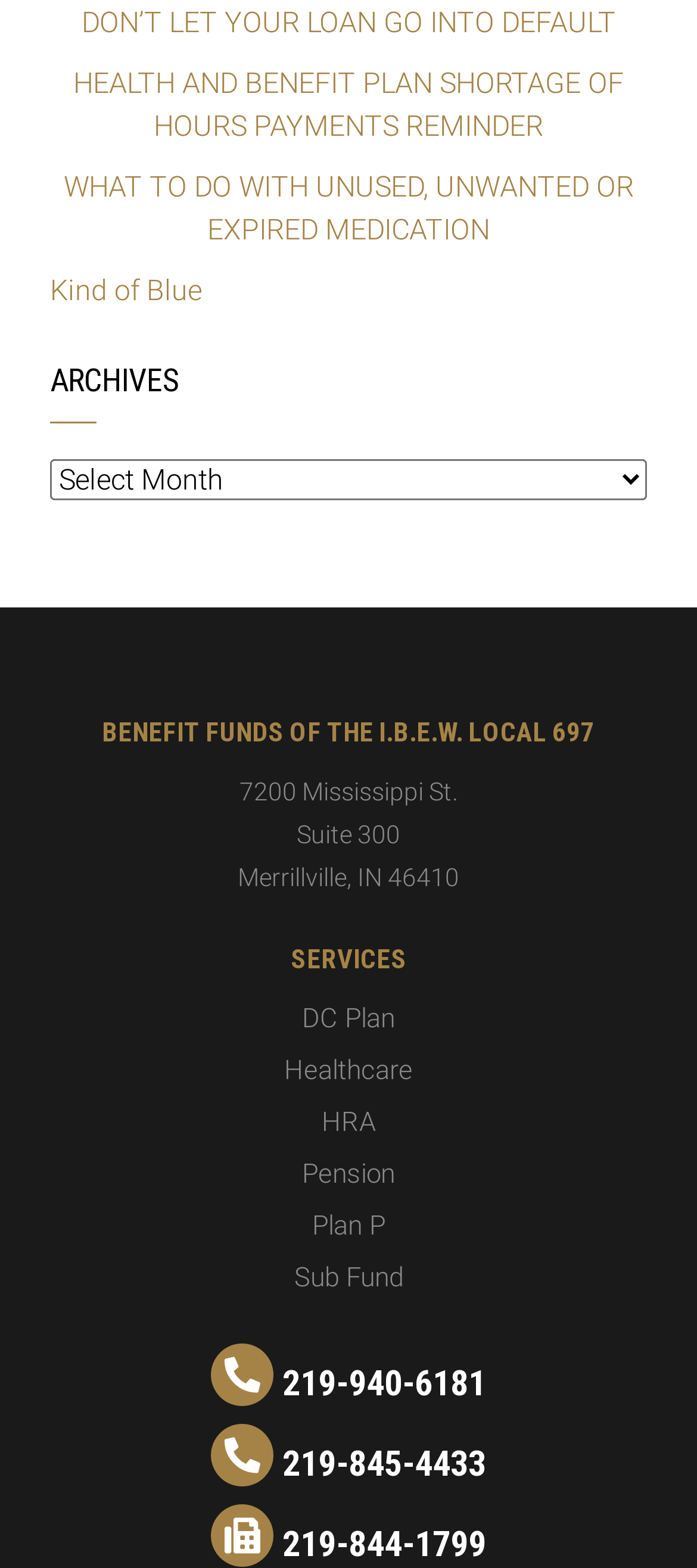Using the description "Pension", locate and provide the bounding box of the UI element.

[0.433, 0.738, 0.567, 0.759]